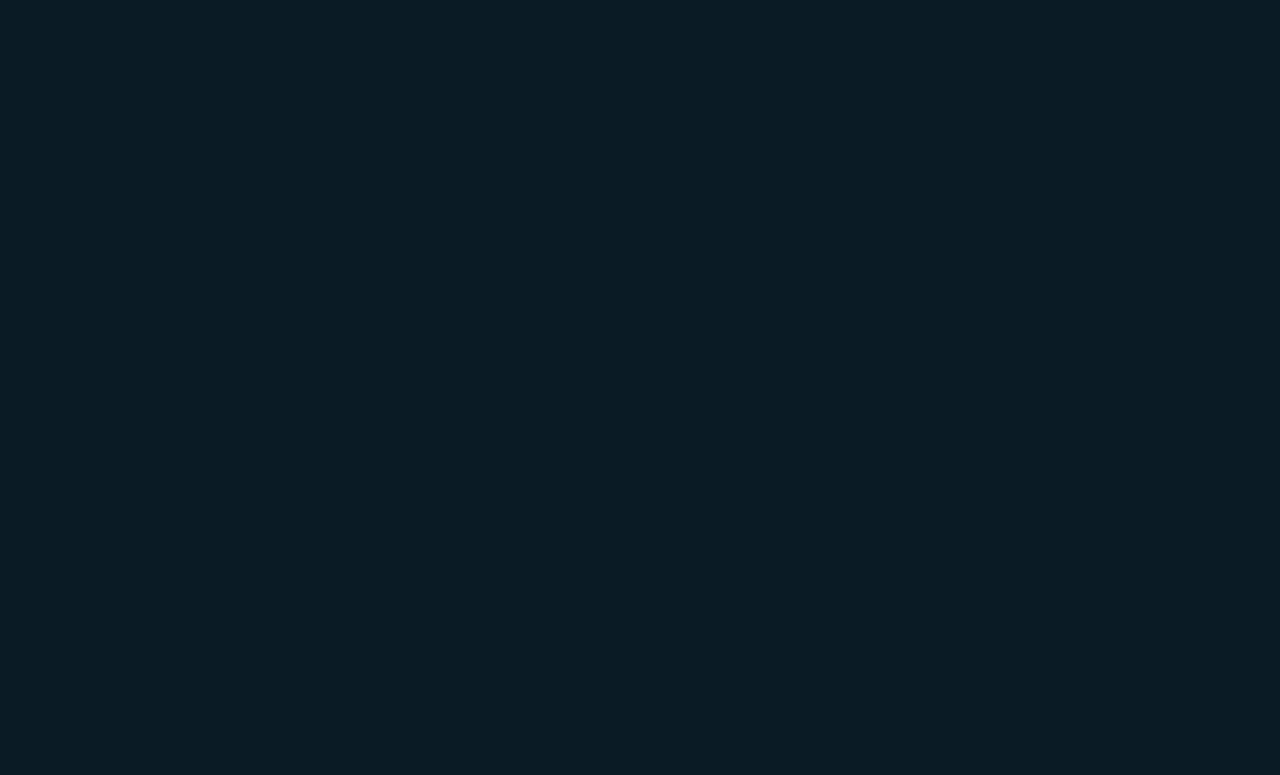What is the company's physical address?
Using the details from the image, give an elaborate explanation to answer the question.

The physical address can be found in the 'Visit (By Appointment Only)' section, which is located on the right side of the webpage. It is listed as '808 Lady Street, Suite D, Columbia, SC 29201'.